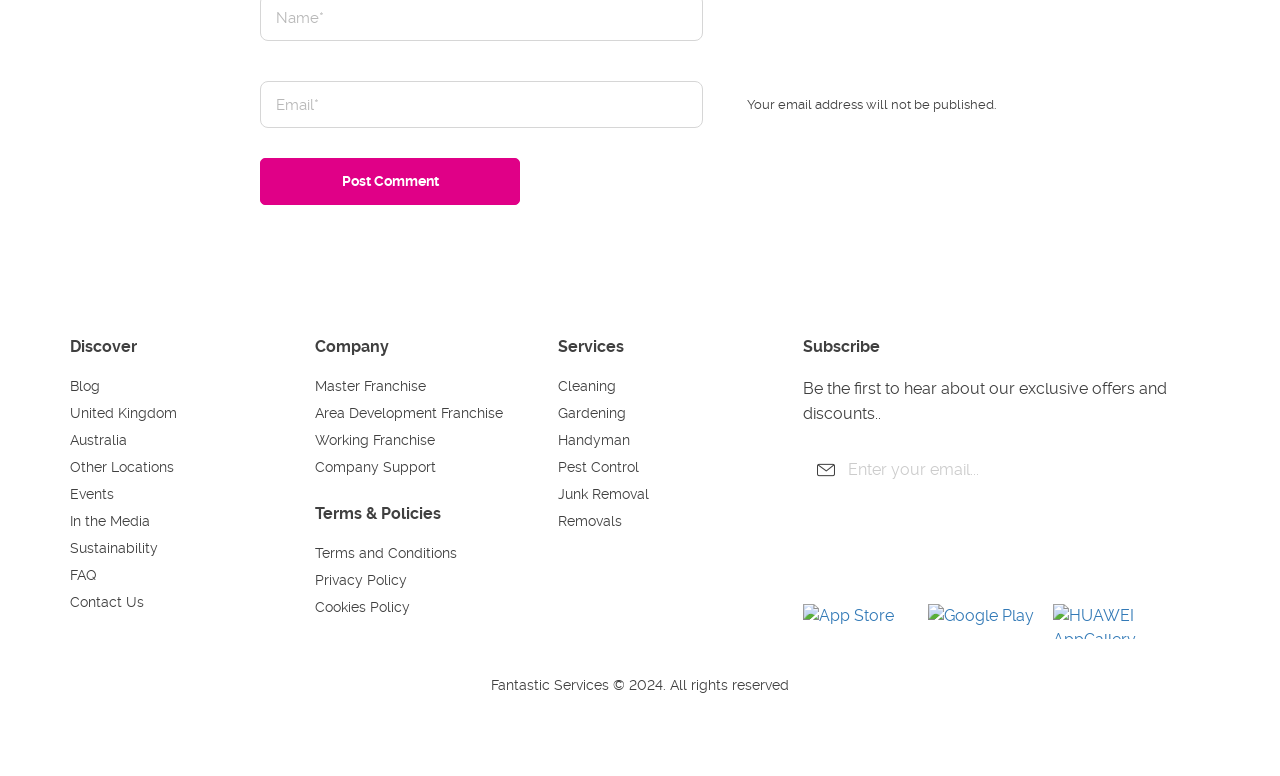Identify the bounding box coordinates for the UI element described as follows: "United Kingdom". Ensure the coordinates are four float numbers between 0 and 1, formatted as [left, top, right, bottom].

[0.055, 0.522, 0.138, 0.544]